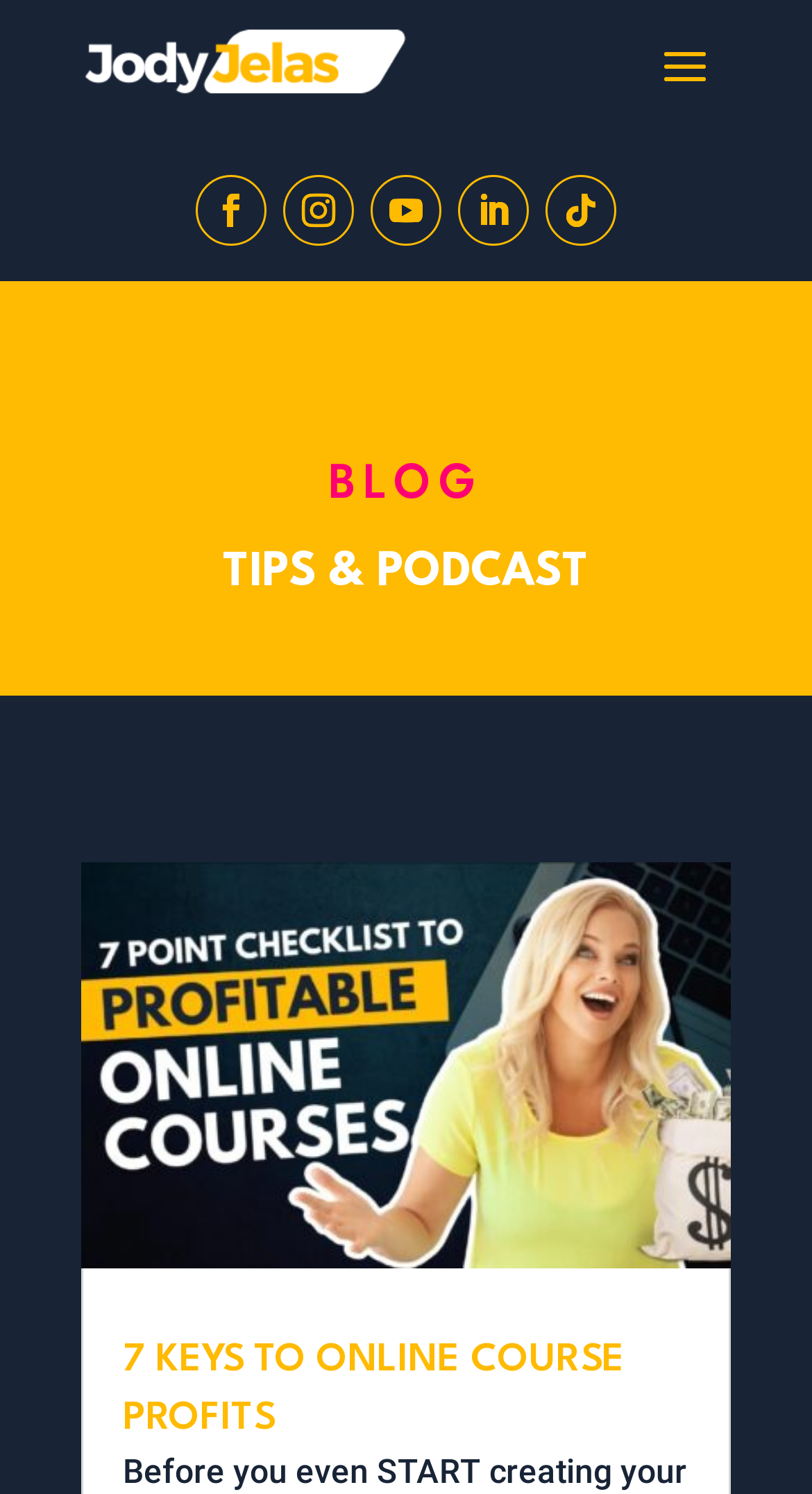What is the title of the first blog post?
Use the image to answer the question with a single word or phrase.

7 Keys To Online Course Profits